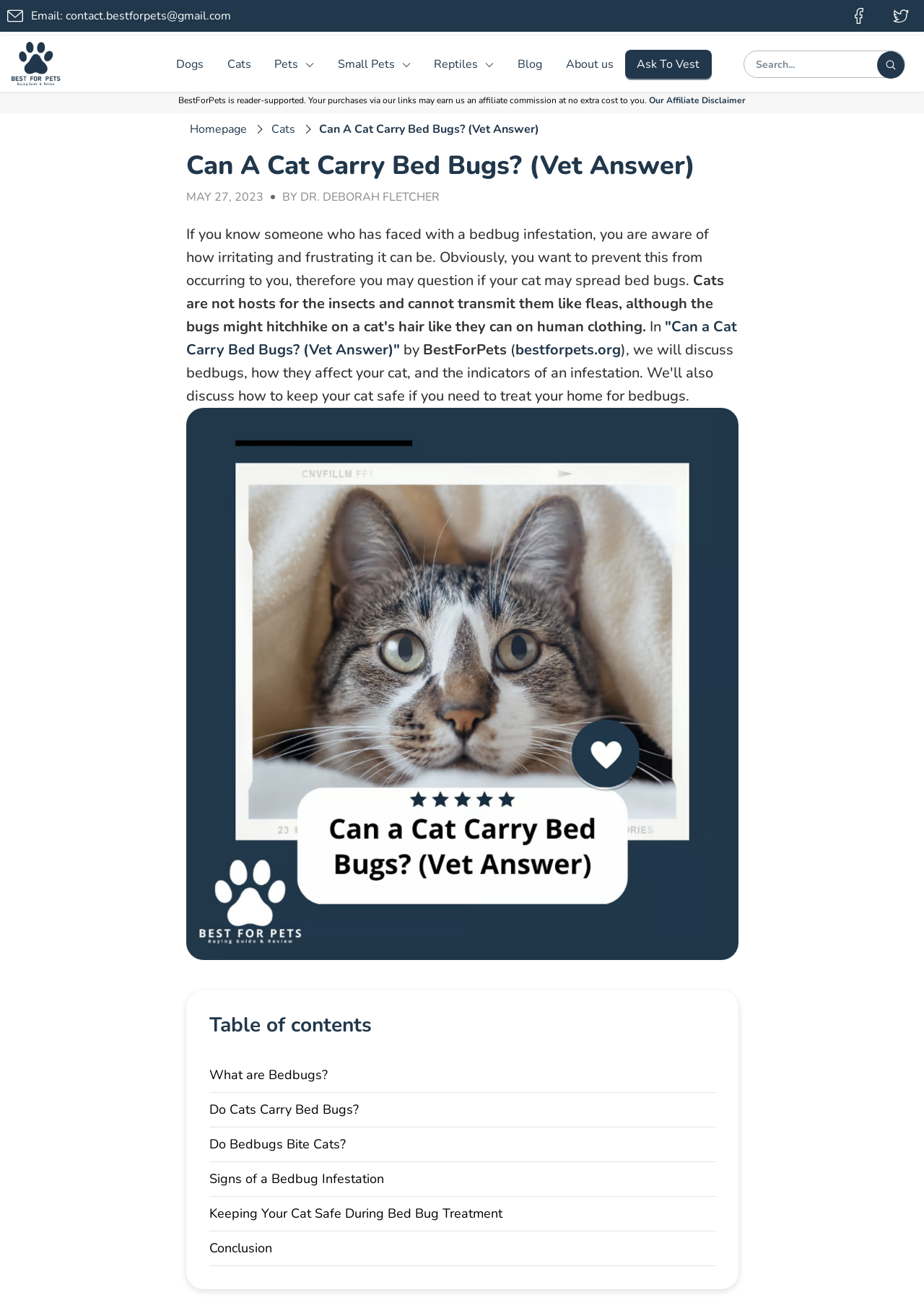Bounding box coordinates should be provided in the format (top-left x, top-left y, bottom-right x, bottom-right y) with all values between 0 and 1. Identify the bounding box for this UI element: Guinea Pigs

[0.353, 0.207, 0.451, 0.233]